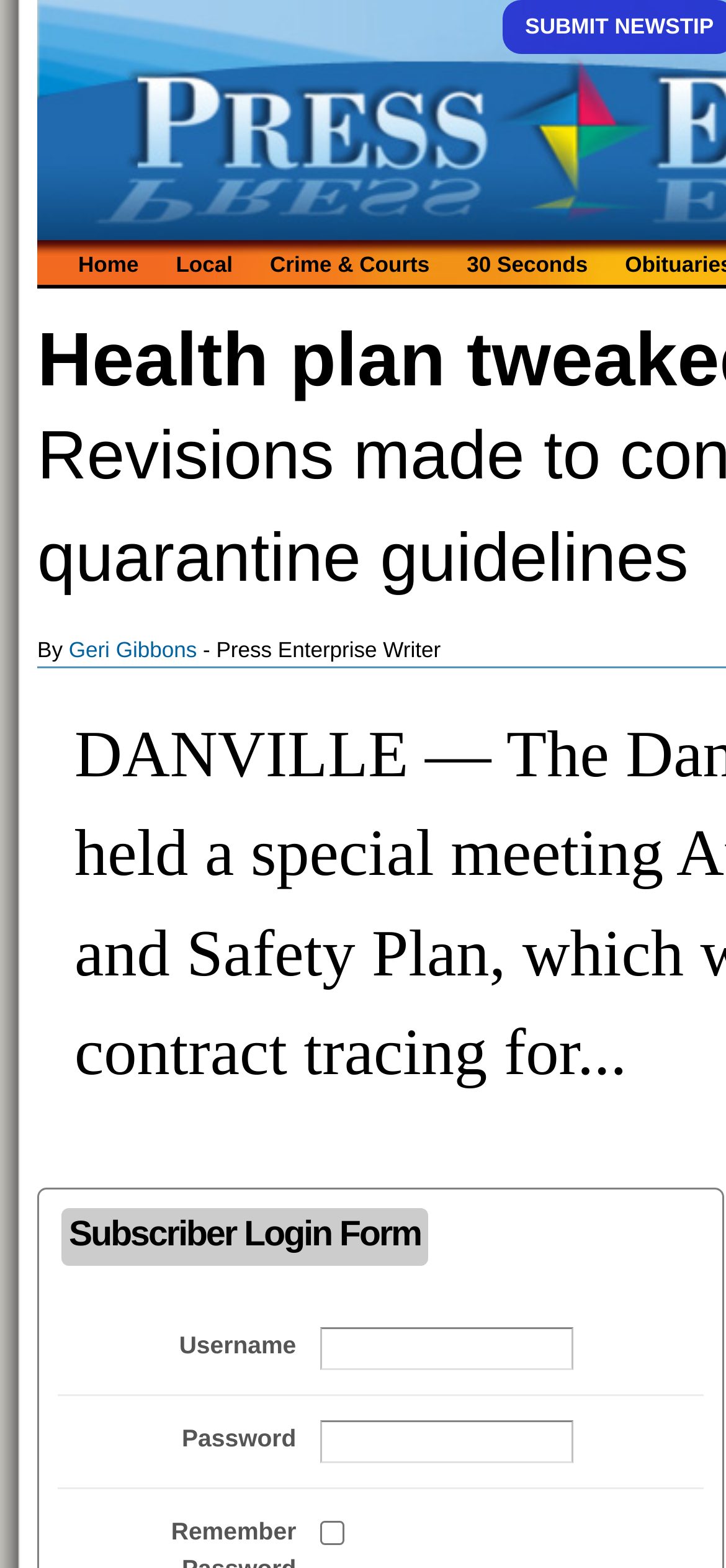Explain the webpage's layout and main content in detail.

The webpage appears to be a news article from the Press Enterprise Online, with a focus on a health plan tweak in Danville schools. 

At the top of the page, there is a navigation menu with four links: "Home", "Local", "Crime & Courts", and "30 Seconds", which are positioned horizontally and evenly spaced. 

Below the navigation menu, the article's author, Geri Gibbons, is credited, with a brief description "Press Enterprise Writer" next to her name. 

The main content of the article is not explicitly described in the accessibility tree, but it is likely to be a news article about the Danville Area School board's special meeting, as hinted by the meta description. 

On the right side of the page, there is a "Subscriber Login Form" section, which contains a username and password input field, as well as a checkbox. The form is positioned near the bottom of the page.